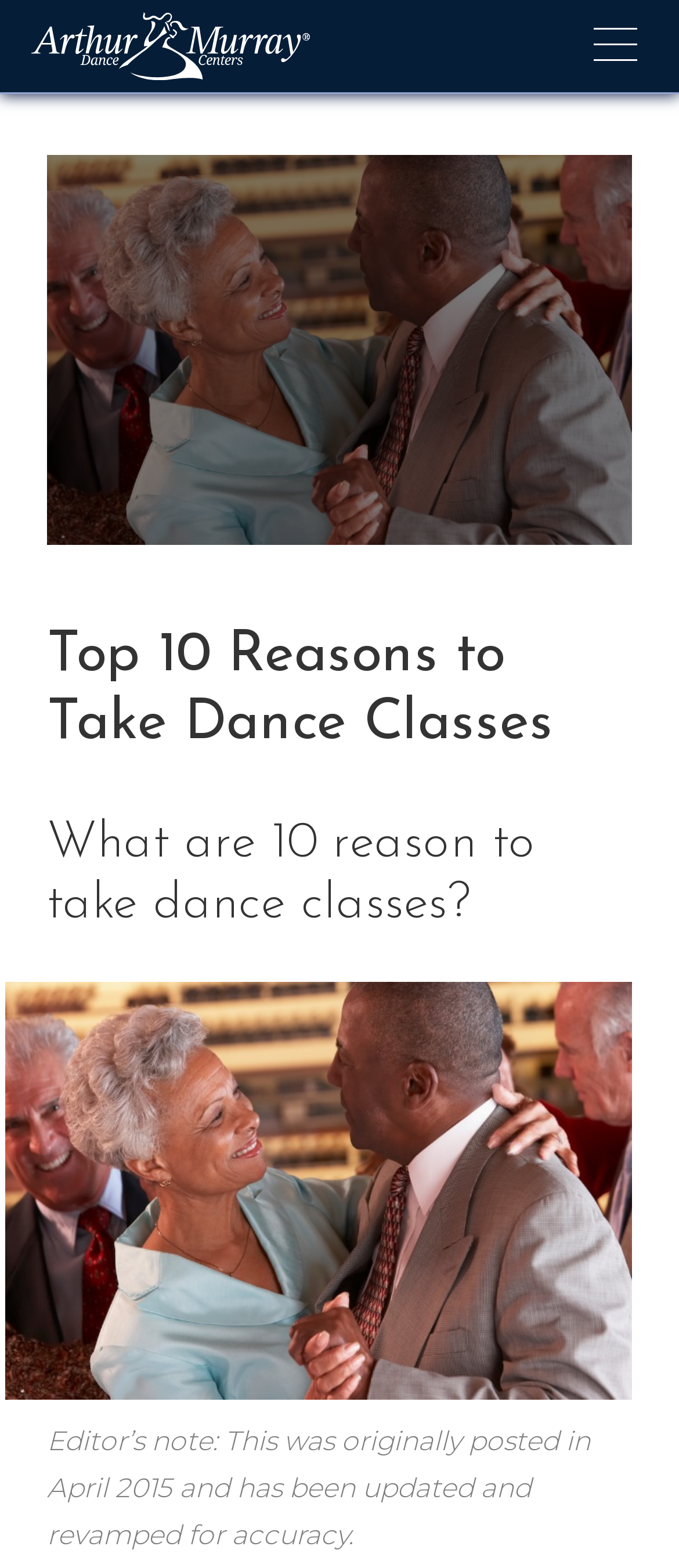Can you find and provide the title of the webpage?

Top 10 Reasons to Take Dance Classes